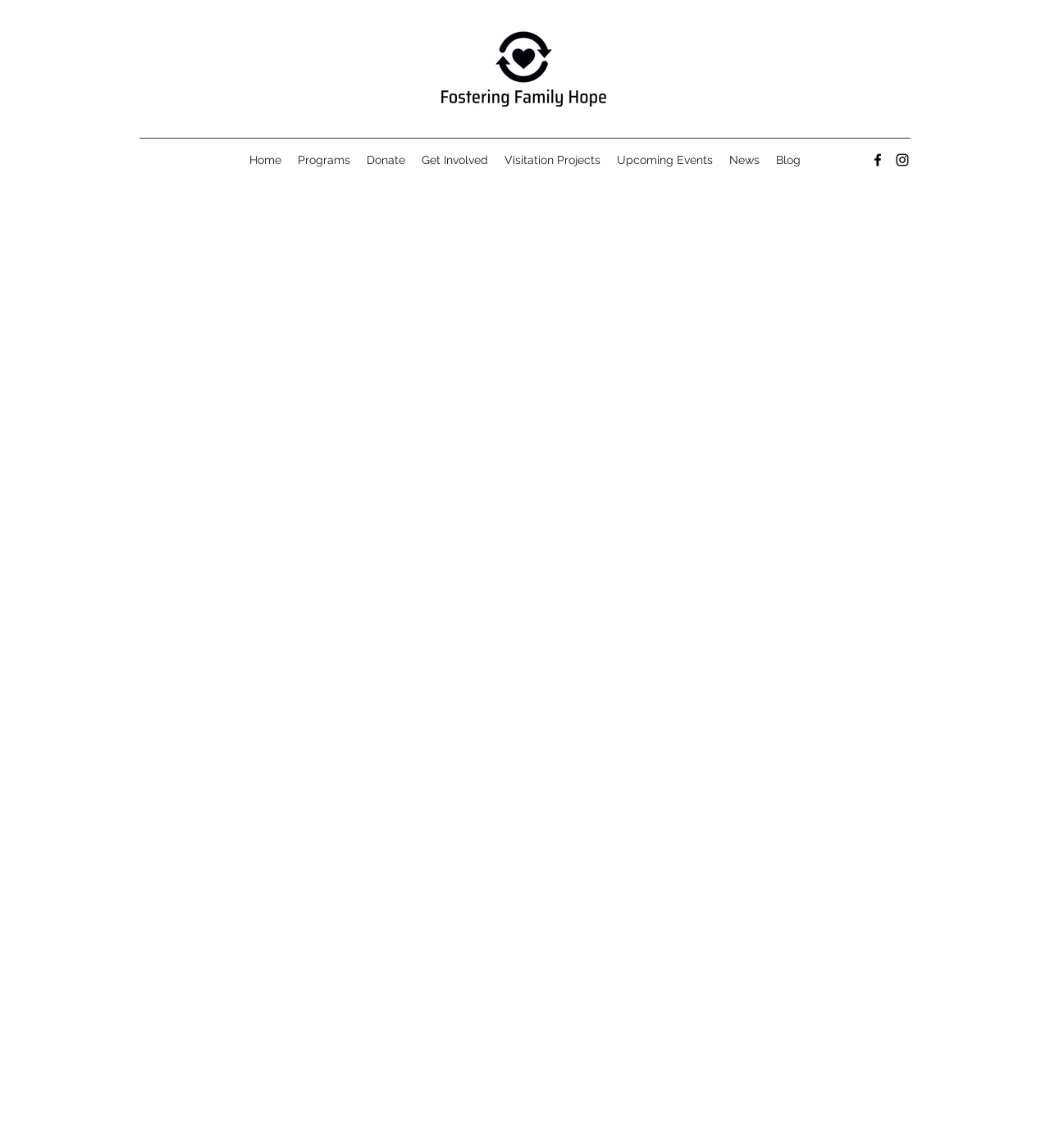How many social media platforms are listed?
Offer a detailed and full explanation in response to the question.

In the social bar section, there are two links to social media platforms, namely Facebook and Instagram, each accompanied by an image of the respective platform's logo.